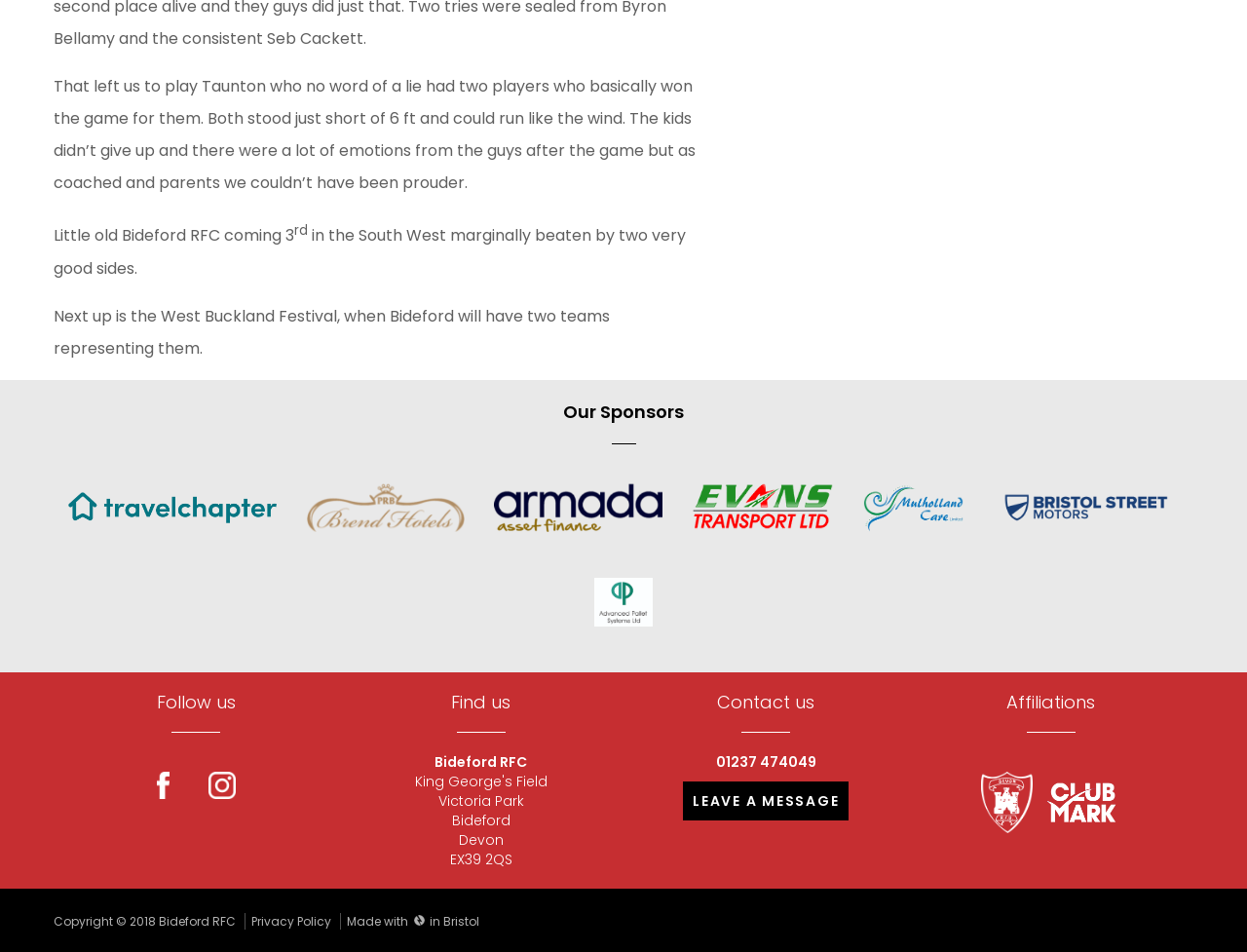Answer the question below with a single word or a brief phrase: 
How many teams will Bideford have at the West Buckland Festival?

Two